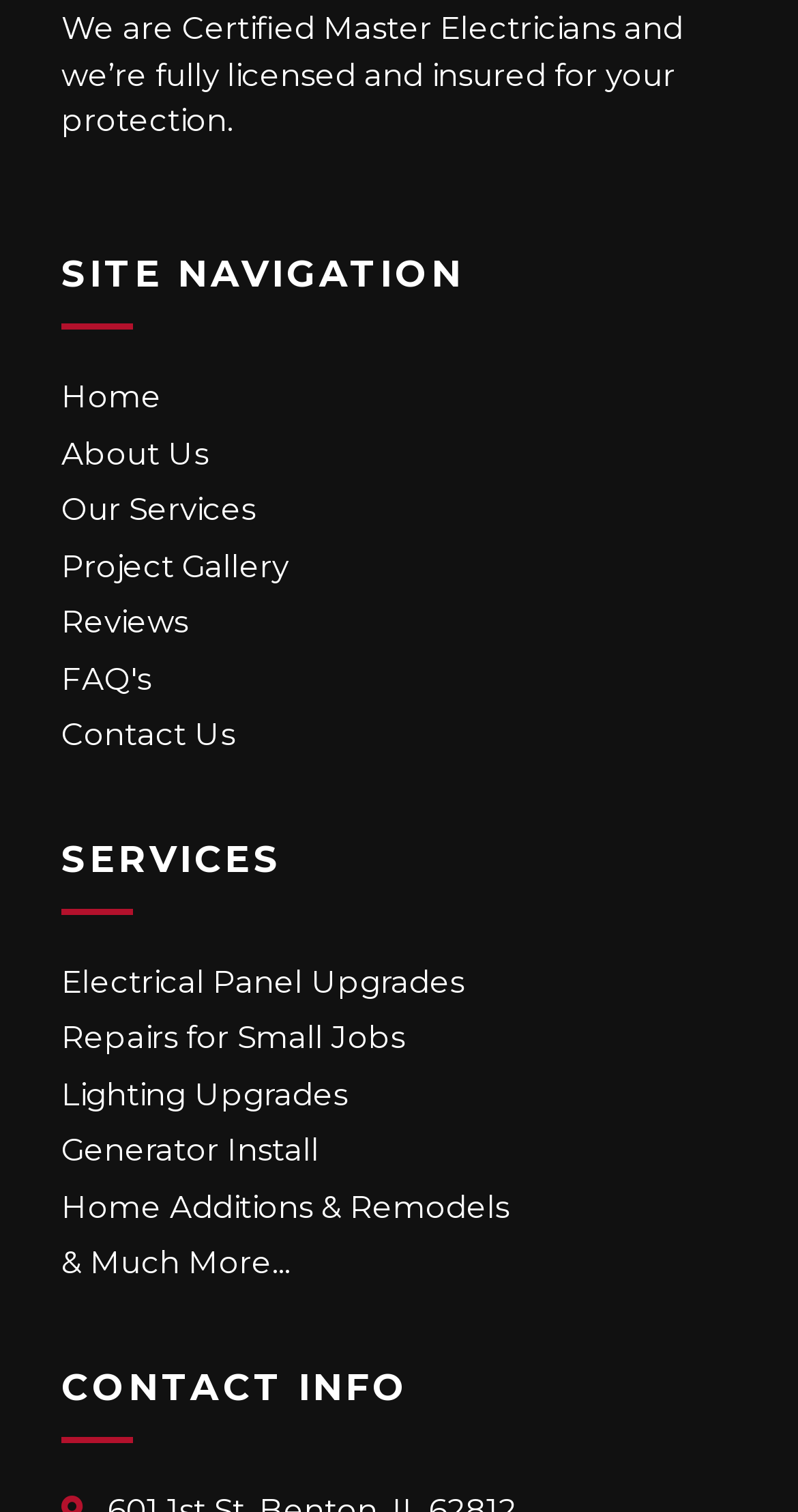Use one word or a short phrase to answer the question provided: 
What is the profession of the website owners?

Electricians